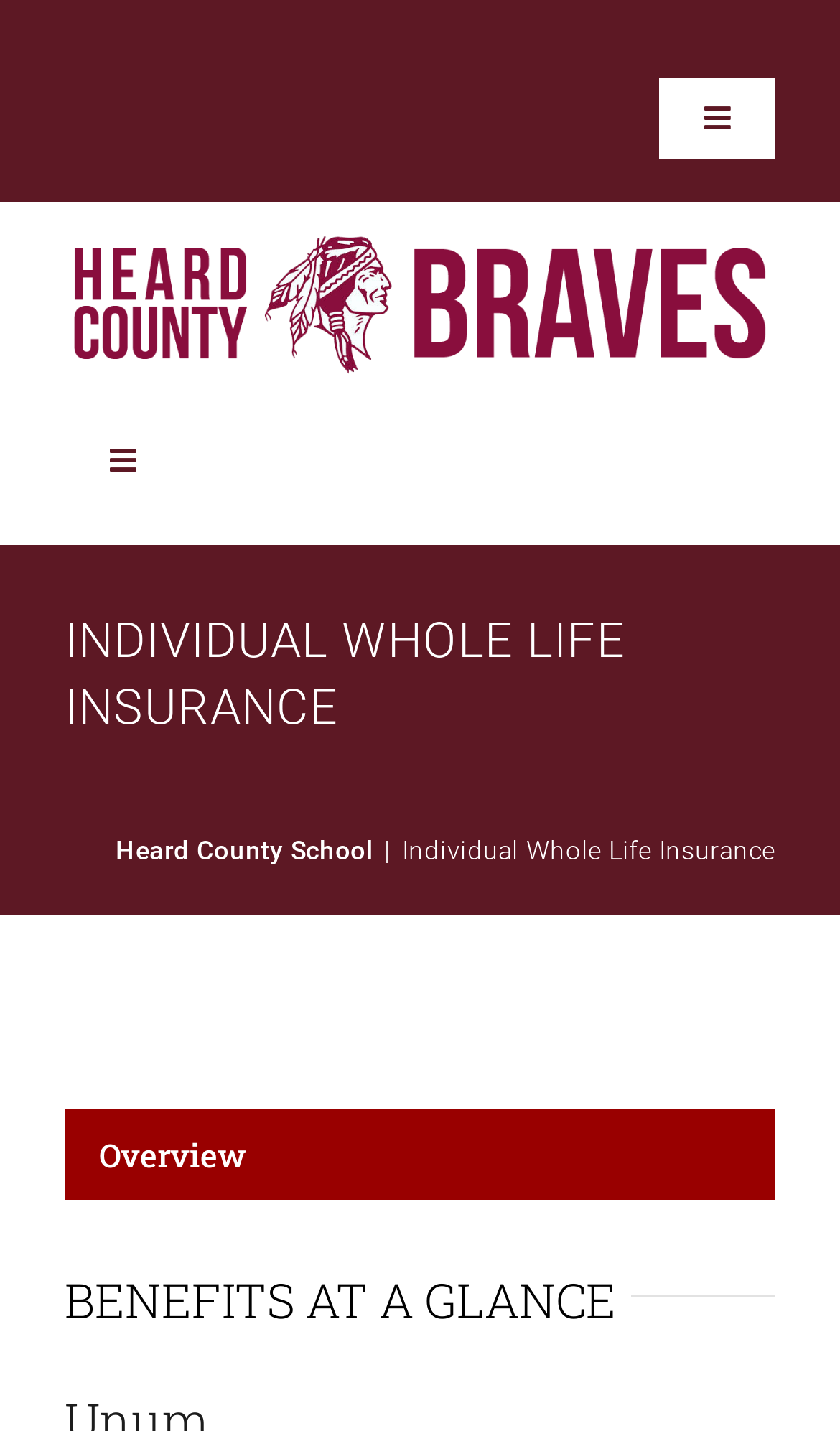Provide a brief response using a word or short phrase to this question:
What is the title of the section that begins with 'BENEFITS AT A GLANCE'?

Overview